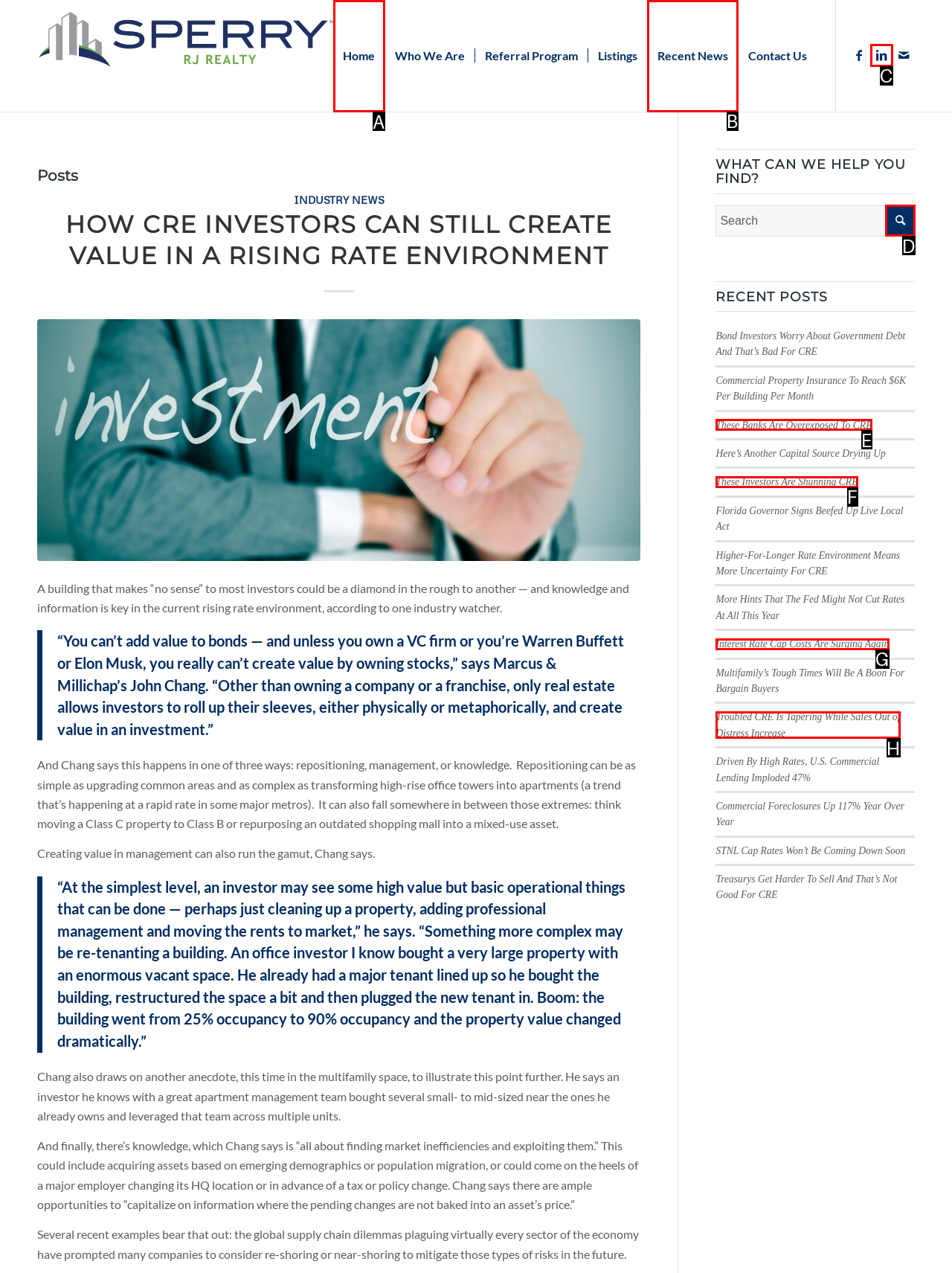Identify the appropriate lettered option to execute the following task: Click on the 'Home' menu item
Respond with the letter of the selected choice.

A